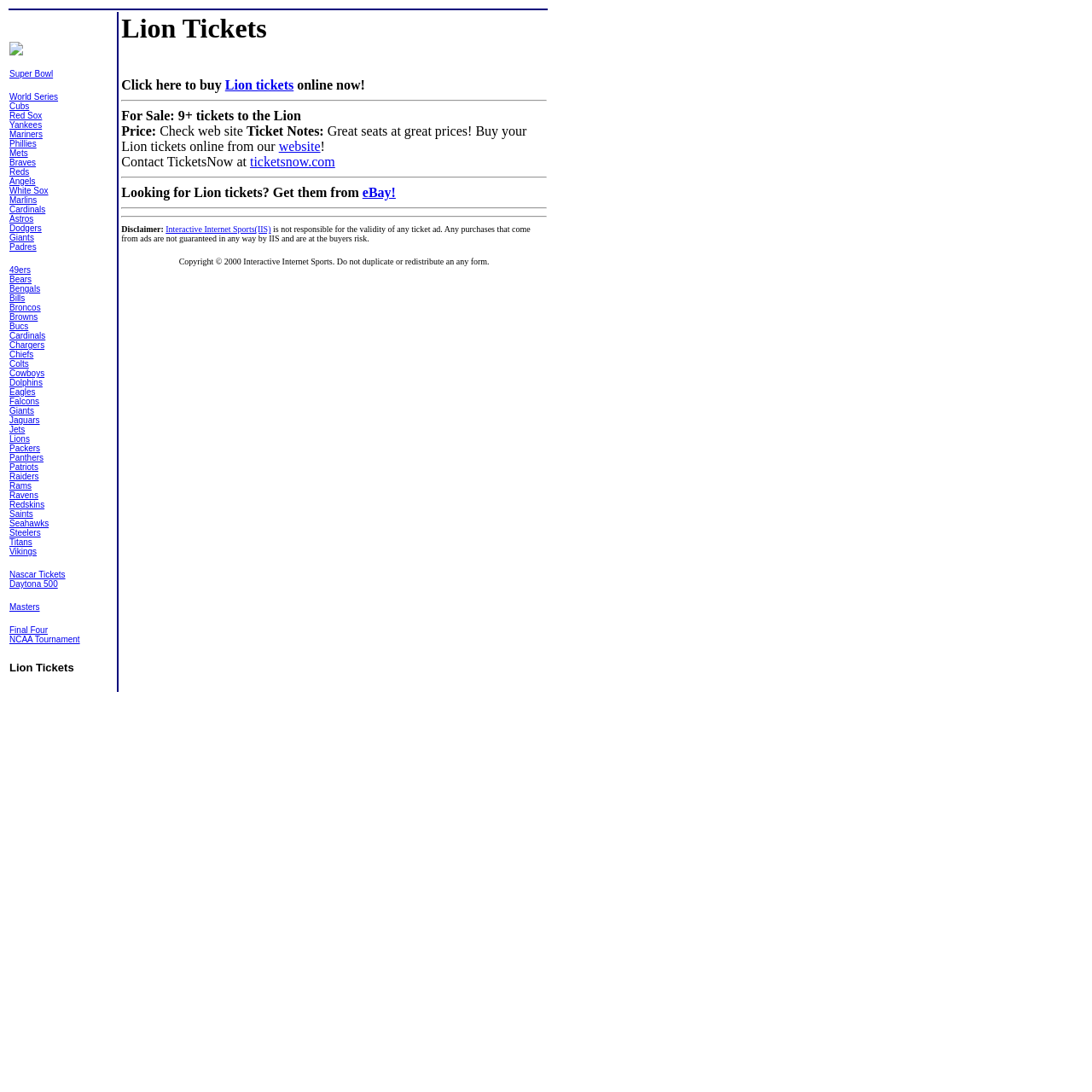Bounding box coordinates are specified in the format (top-left x, top-left y, bottom-right x, bottom-right y). All values are floating point numbers bounded between 0 and 1. Please provide the bounding box coordinate of the region this sentence describes: Red Sox

[0.009, 0.102, 0.039, 0.11]